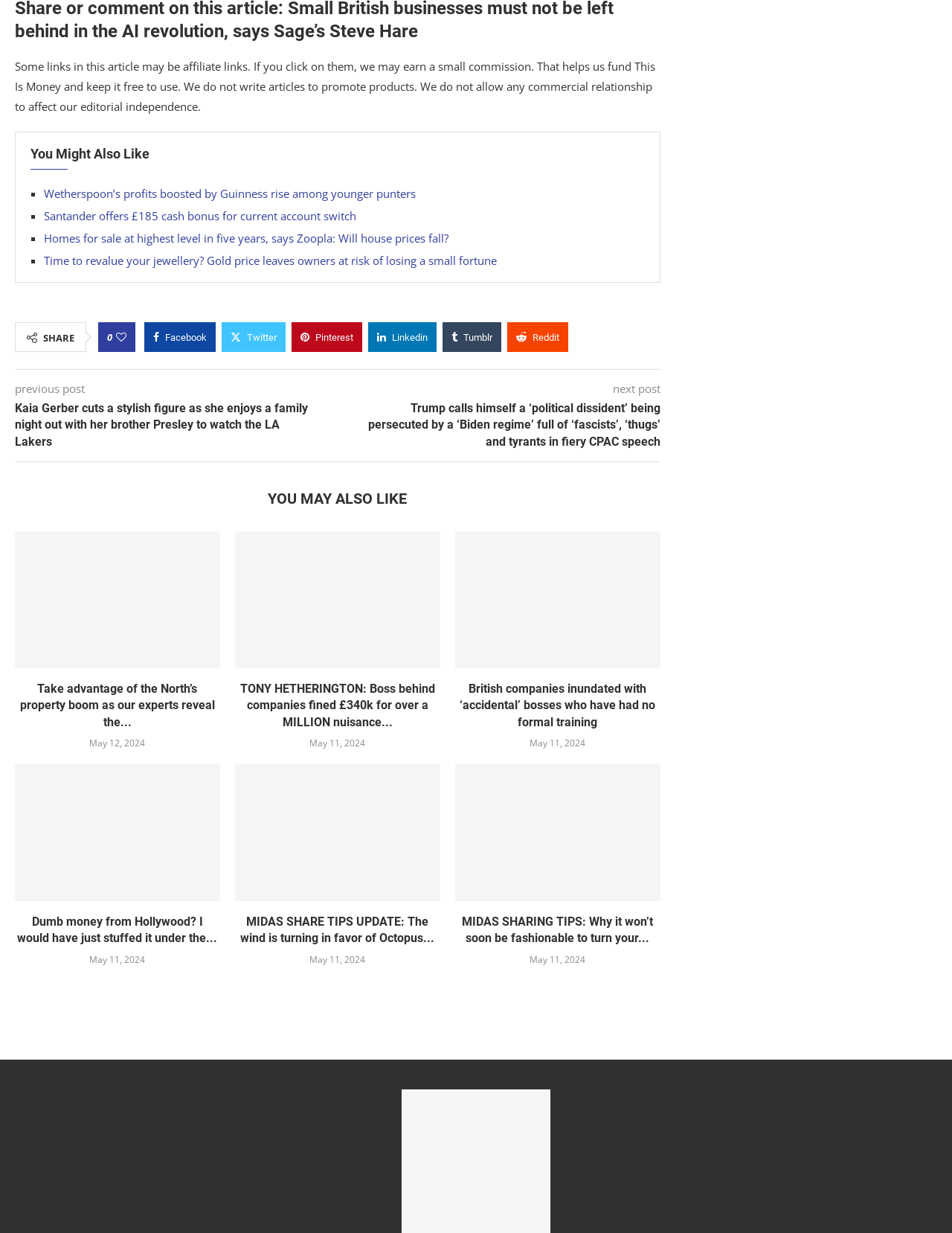Locate the bounding box of the UI element described in the following text: "Reddit".

[0.533, 0.261, 0.597, 0.285]